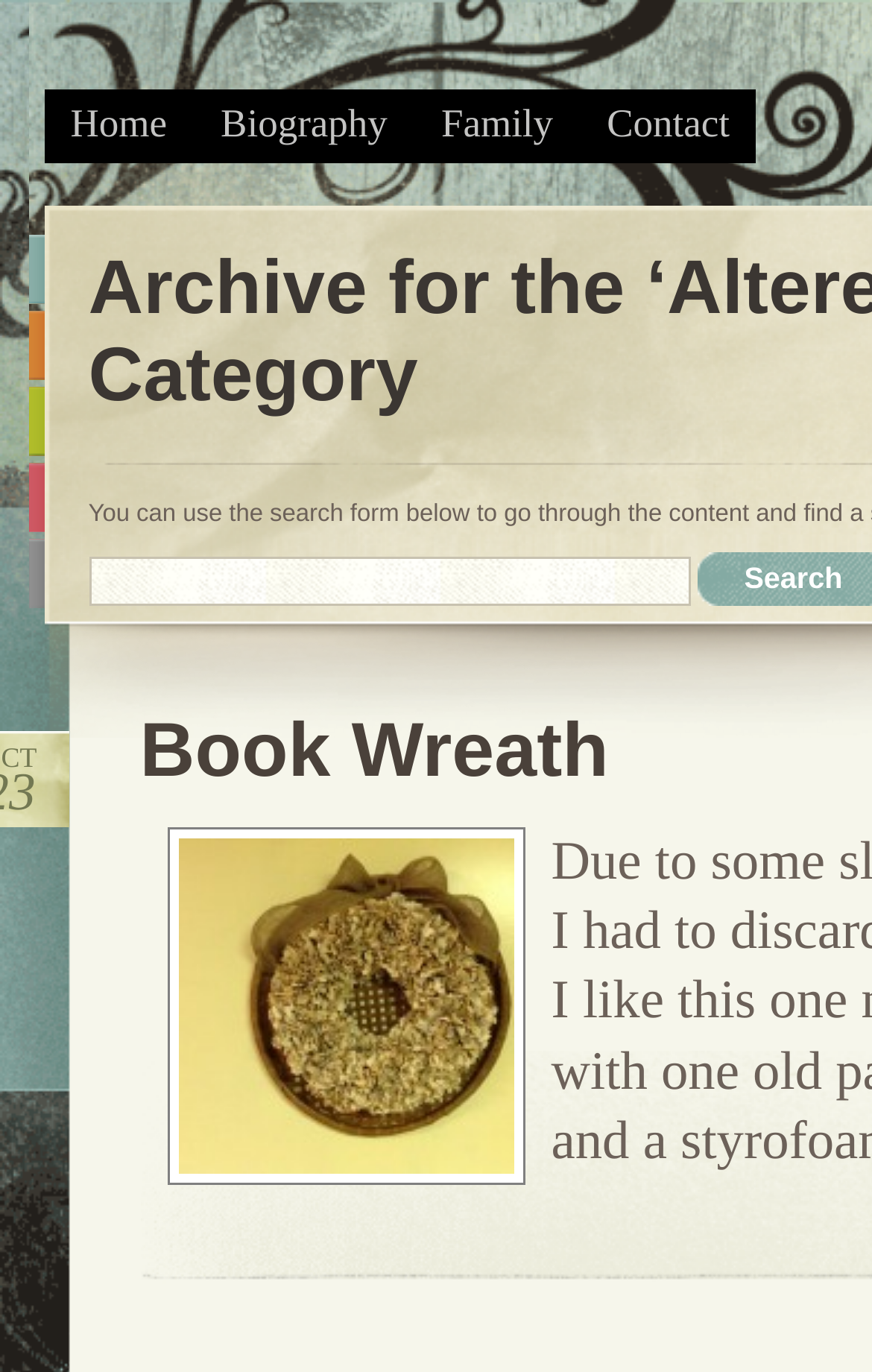Kindly determine the bounding box coordinates for the clickable area to achieve the given instruction: "go to home page".

[0.081, 0.073, 0.192, 0.106]